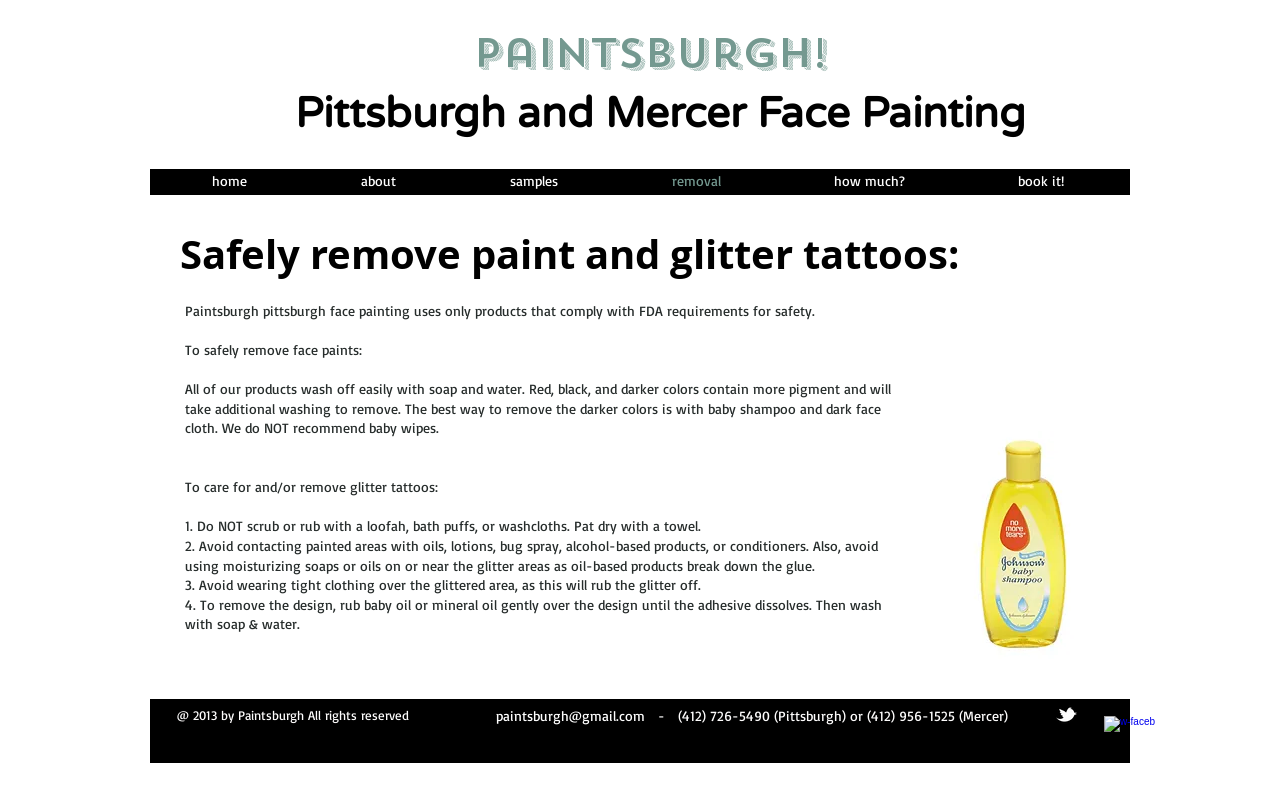How can I remove face paint?
Look at the image and answer the question with a single word or phrase.

With soap and water